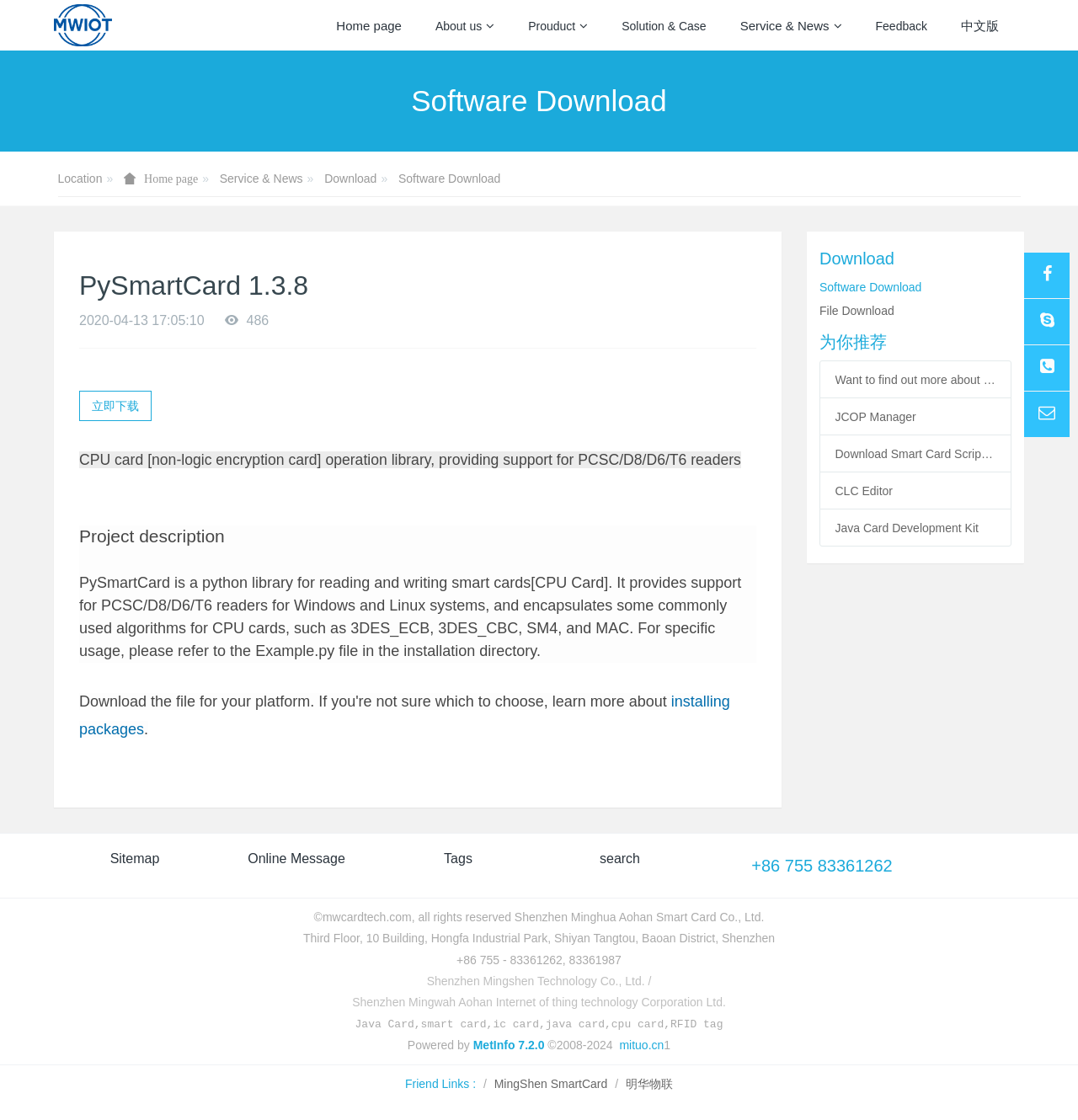Please determine the bounding box coordinates of the element's region to click in order to carry out the following instruction: "Download the software". The coordinates should be four float numbers between 0 and 1, i.e., [left, top, right, bottom].

[0.76, 0.222, 0.938, 0.24]